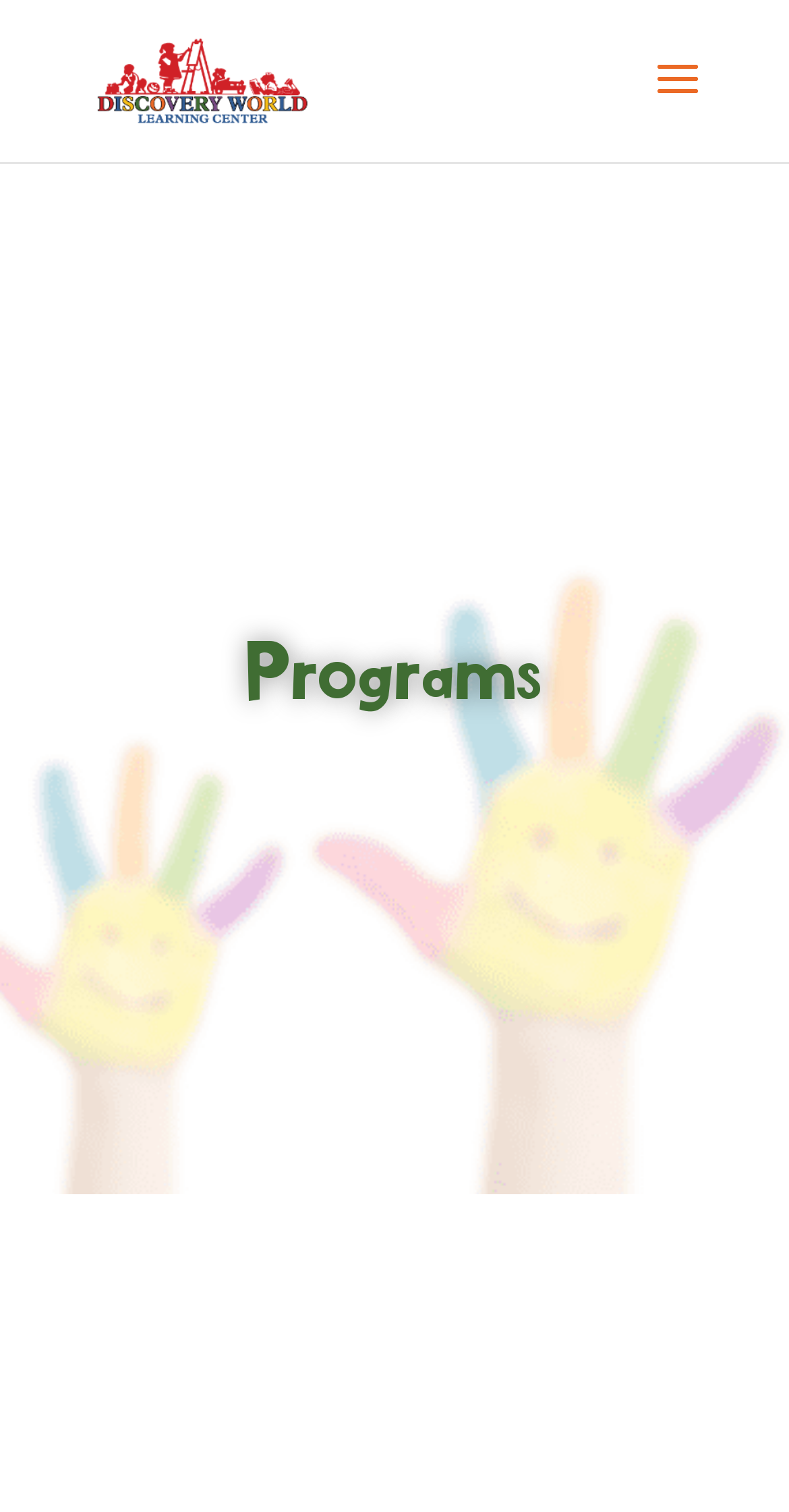Given the element description alt="Discovery World", predict the bounding box coordinates for the UI element in the webpage screenshot. The format should be (top-left x, top-left y, bottom-right x, bottom-right y), and the values should be between 0 and 1.

[0.11, 0.039, 0.406, 0.065]